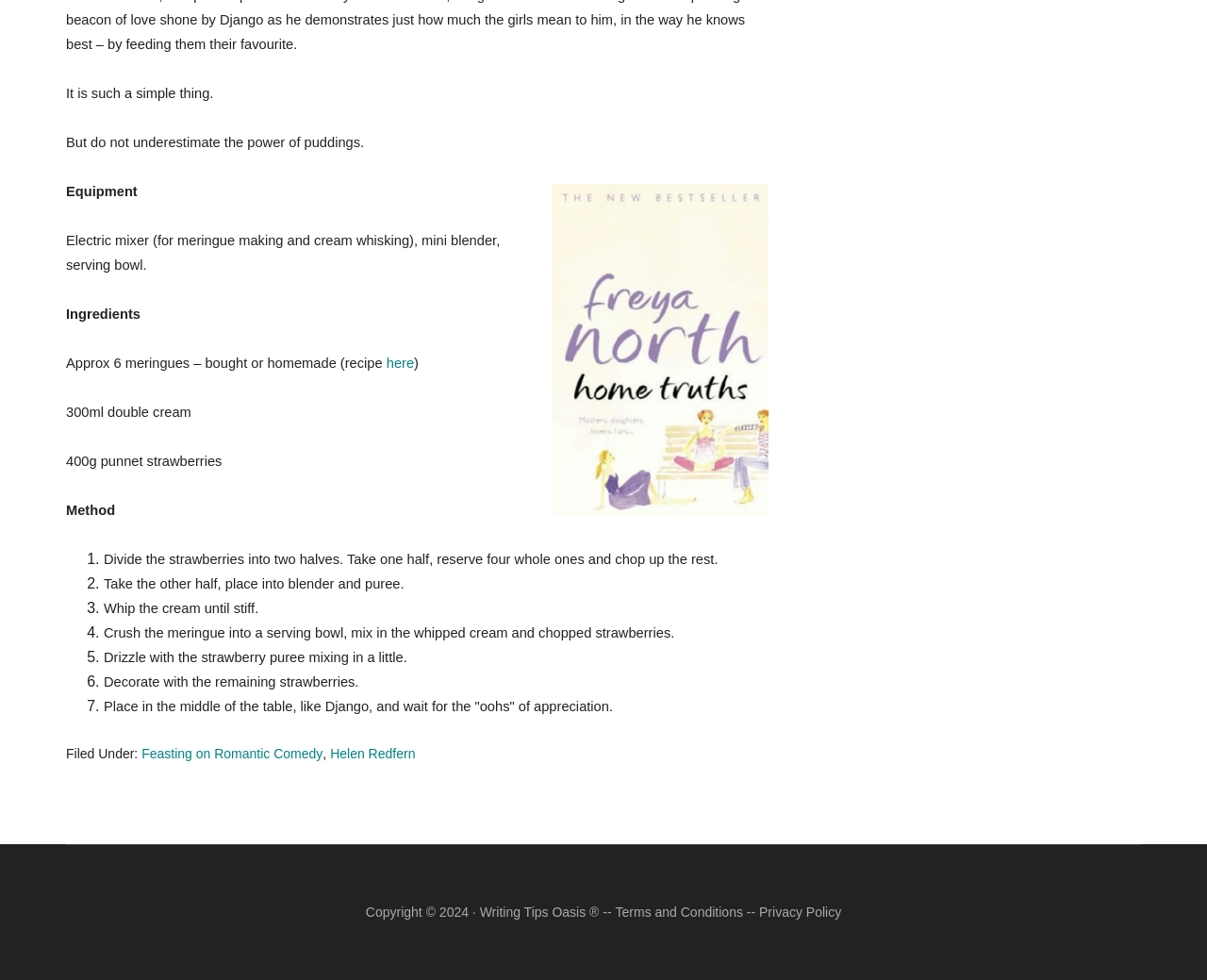Please look at the image and answer the question with a detailed explanation: What is the category of the recipe?

The category of the recipe can be found in the footer section of the webpage, where it is listed as 'Filed Under:' followed by the link 'Feasting on Romantic Comedy', indicating that this is the category of the recipe.